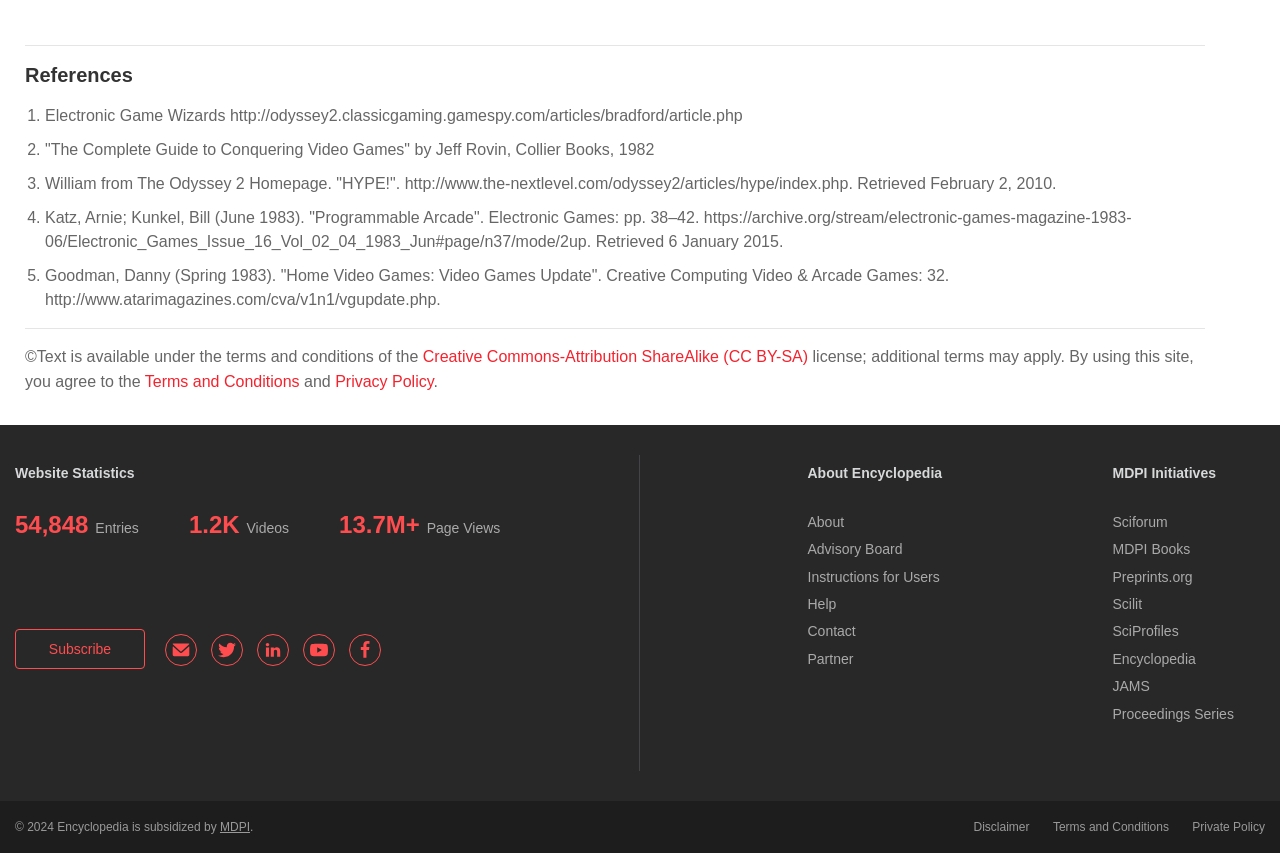Give the bounding box coordinates for the element described as: "Disclaimer".

[0.761, 0.955, 0.804, 0.983]